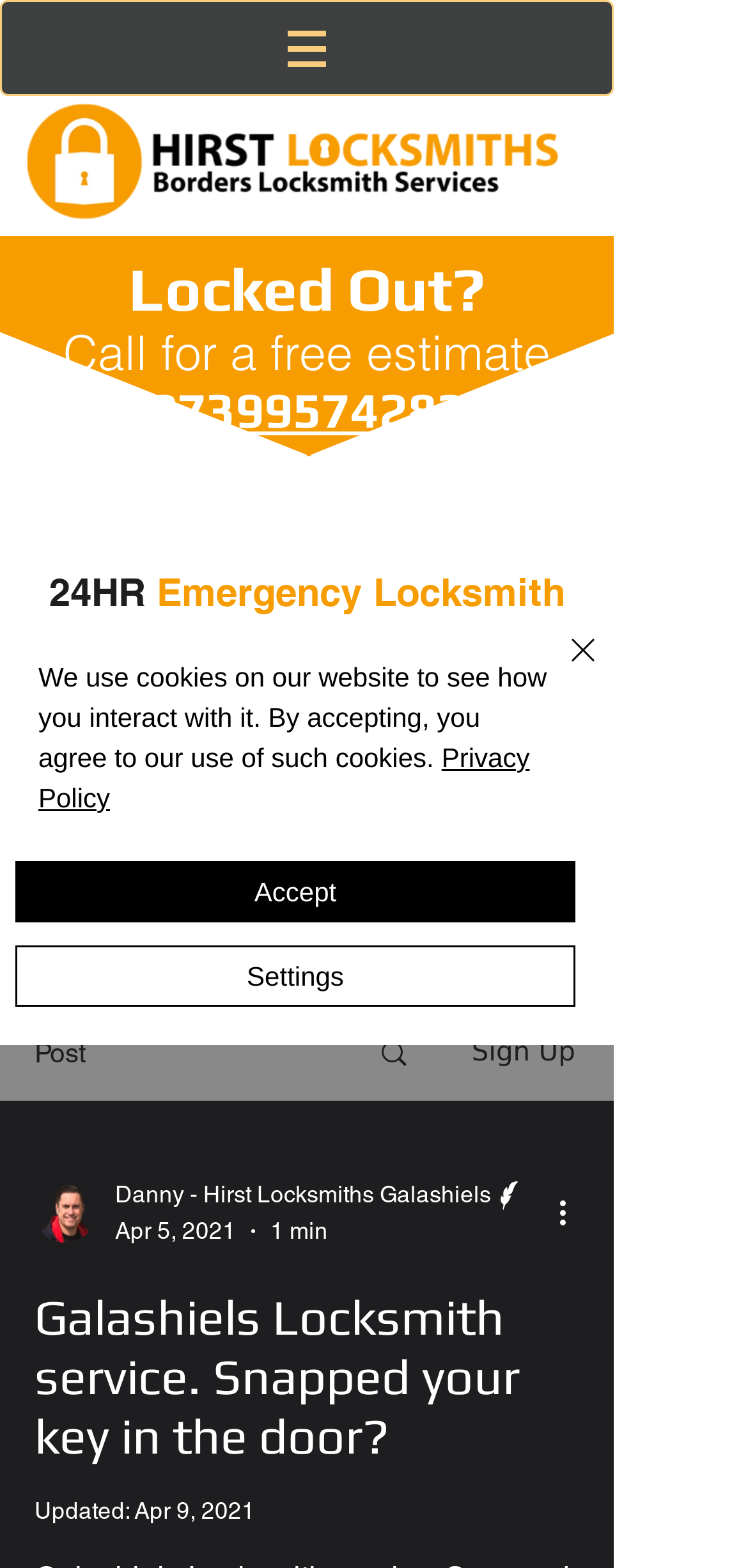What is the award that Hirst Locksmiths Galashiels has received?
Refer to the image and give a detailed answer to the query.

I found the award by looking at the generic element that says 'CONSUMER experience award GMLUK Scotland'. It is located below the '24HR Emergency Locksmith Galashiels' heading and is accompanied by an image.